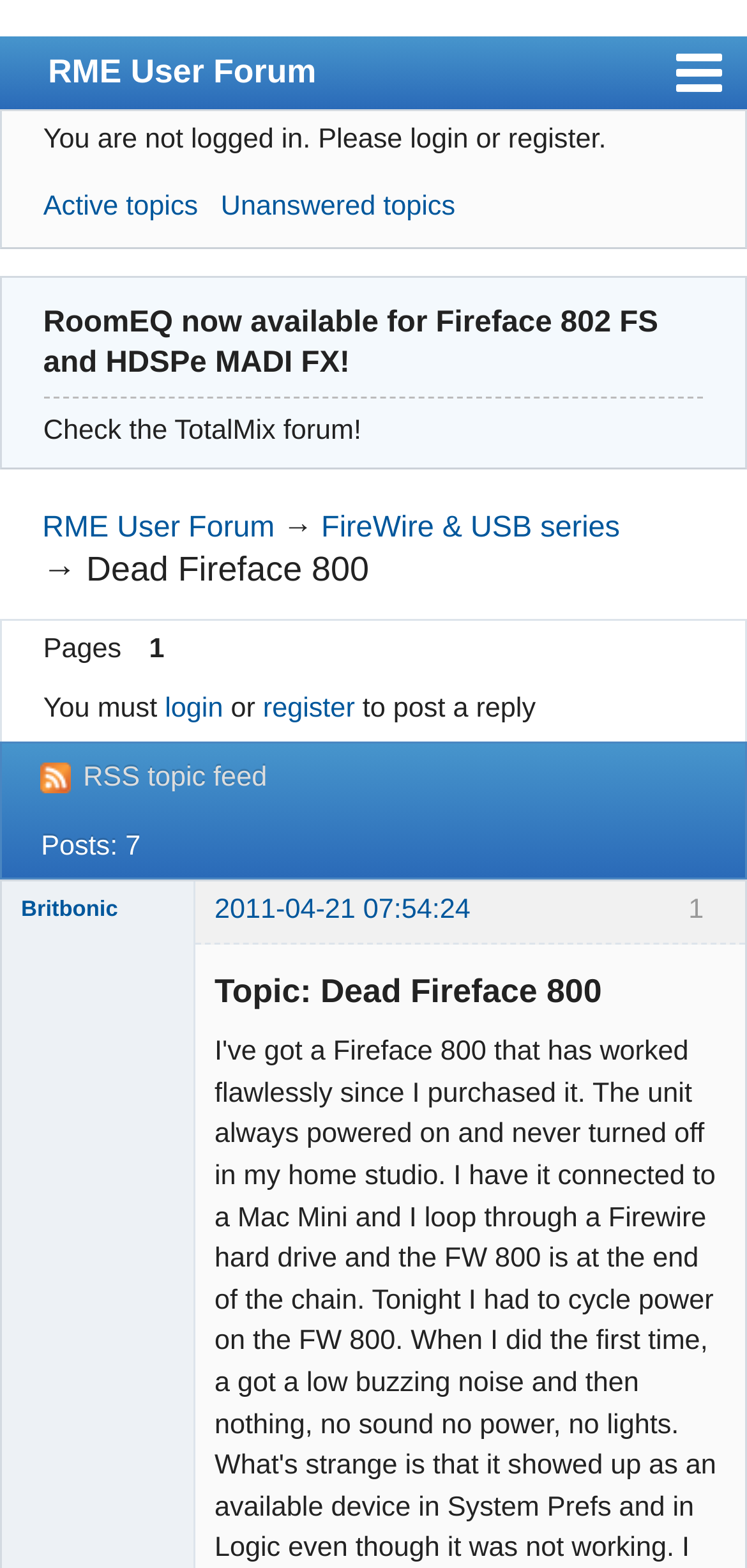Find the bounding box of the element with the following description: "RME User Forum". The coordinates must be four float numbers between 0 and 1, formatted as [left, top, right, bottom].

[0.057, 0.326, 0.368, 0.347]